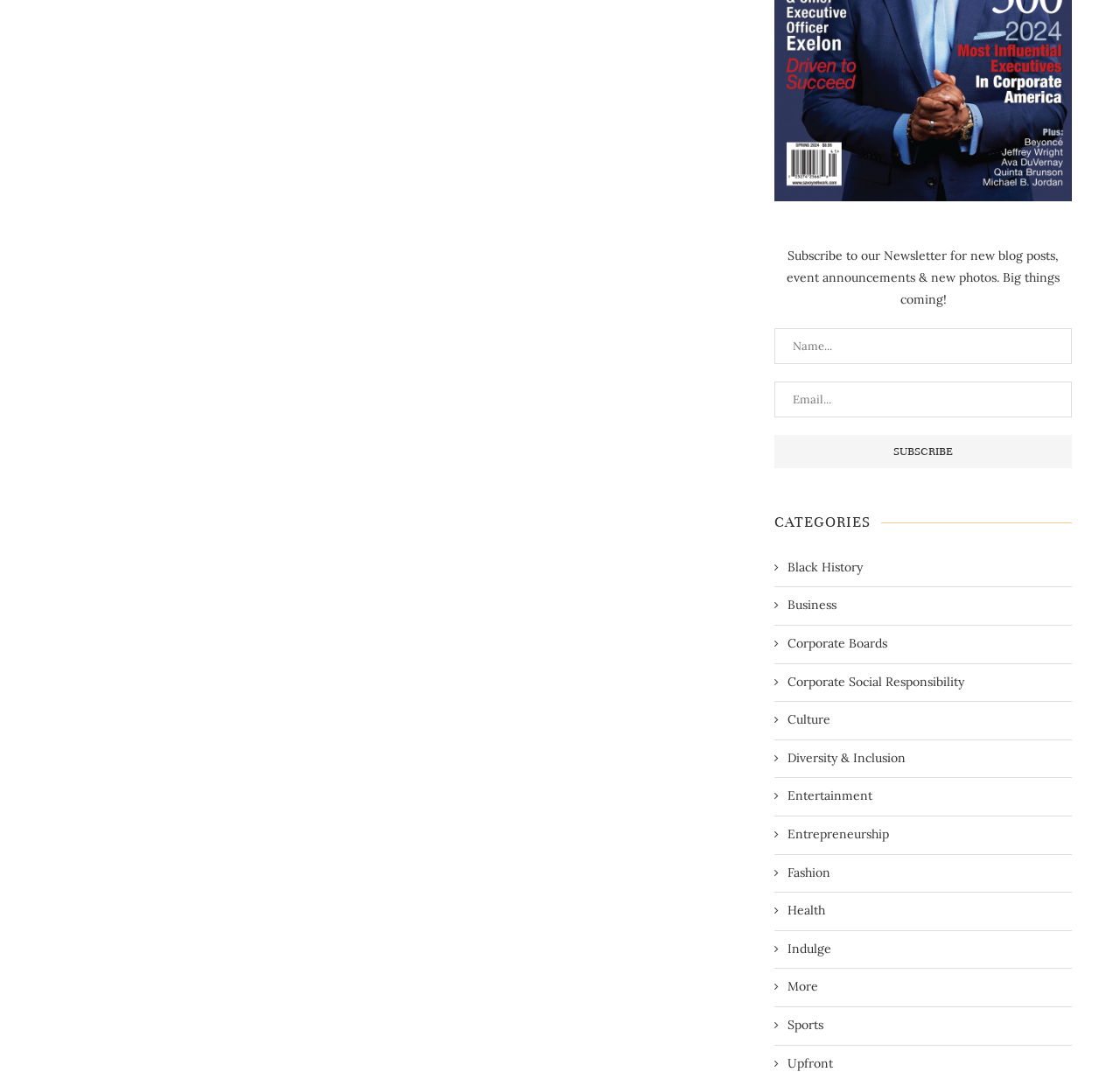Identify the bounding box coordinates of the area that should be clicked in order to complete the given instruction: "View Black History category". The bounding box coordinates should be four float numbers between 0 and 1, i.e., [left, top, right, bottom].

[0.691, 0.518, 0.955, 0.534]